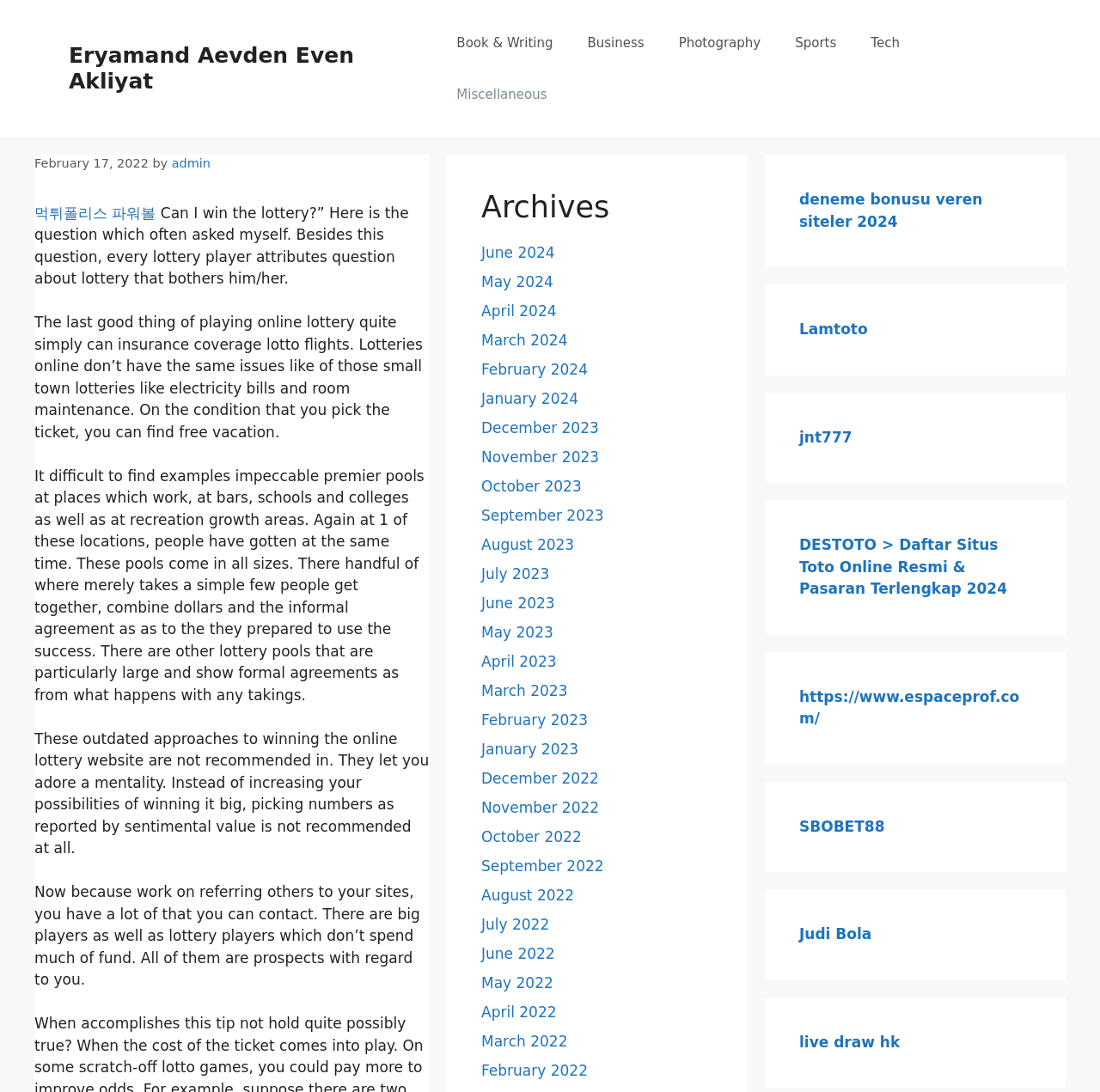Identify the bounding box coordinates of the section to be clicked to complete the task described by the following instruction: "Click on the 'Archives' heading". The coordinates should be four float numbers between 0 and 1, formatted as [left, top, right, bottom].

[0.438, 0.173, 0.648, 0.206]